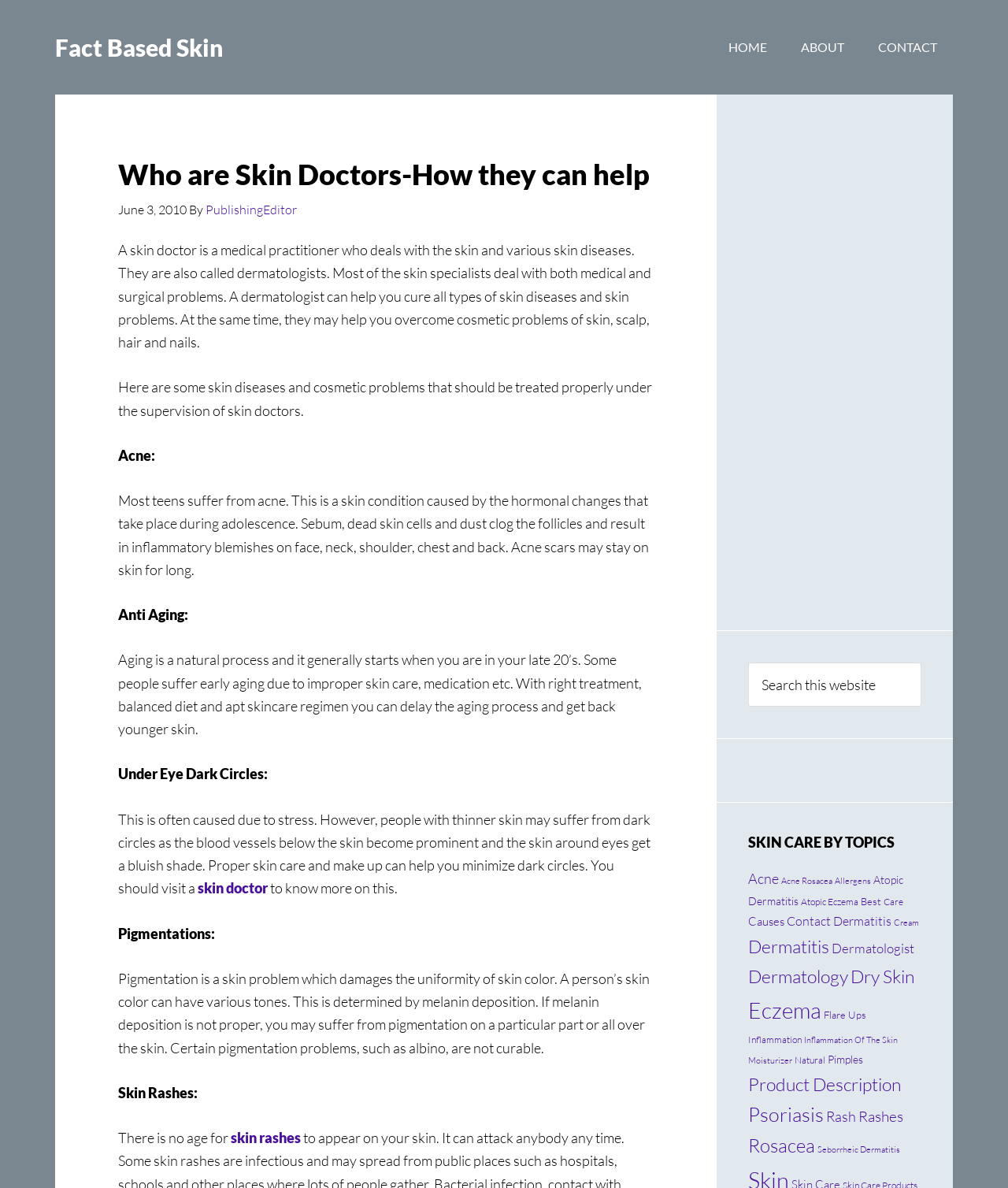Produce an elaborate caption capturing the essence of the webpage.

The webpage is about skin doctors and their role in treating various skin diseases and cosmetic problems. At the top, there is a navigation menu with links to "HOME", "ABOUT", and "CONTACT". Below the navigation menu, there is a header section with a title "Who are Skin Doctors-How they can help" and a timestamp "June 3, 2010". 

The main content of the webpage is divided into two sections. The first section explains what skin doctors are, their role, and the types of skin diseases and cosmetic problems they can help with. There is a paragraph of text that describes the work of skin doctors, followed by a list of specific skin conditions and problems, including acne, anti-aging, under-eye dark circles, pigmentations, and skin rashes. Each of these conditions is described in a brief paragraph.

The second section of the webpage is a list of links to various skin care topics, with 24 links in total. These links are categorized under the heading "SKIN CARE BY TOPICS" and include topics such as acne, dermatitis, eczema, and psoriasis. Each link has a brief description of the number of items related to the topic.

On the right side of the webpage, there is a search box with a button to search the website. Below the search box, there is an advertisement iframe.